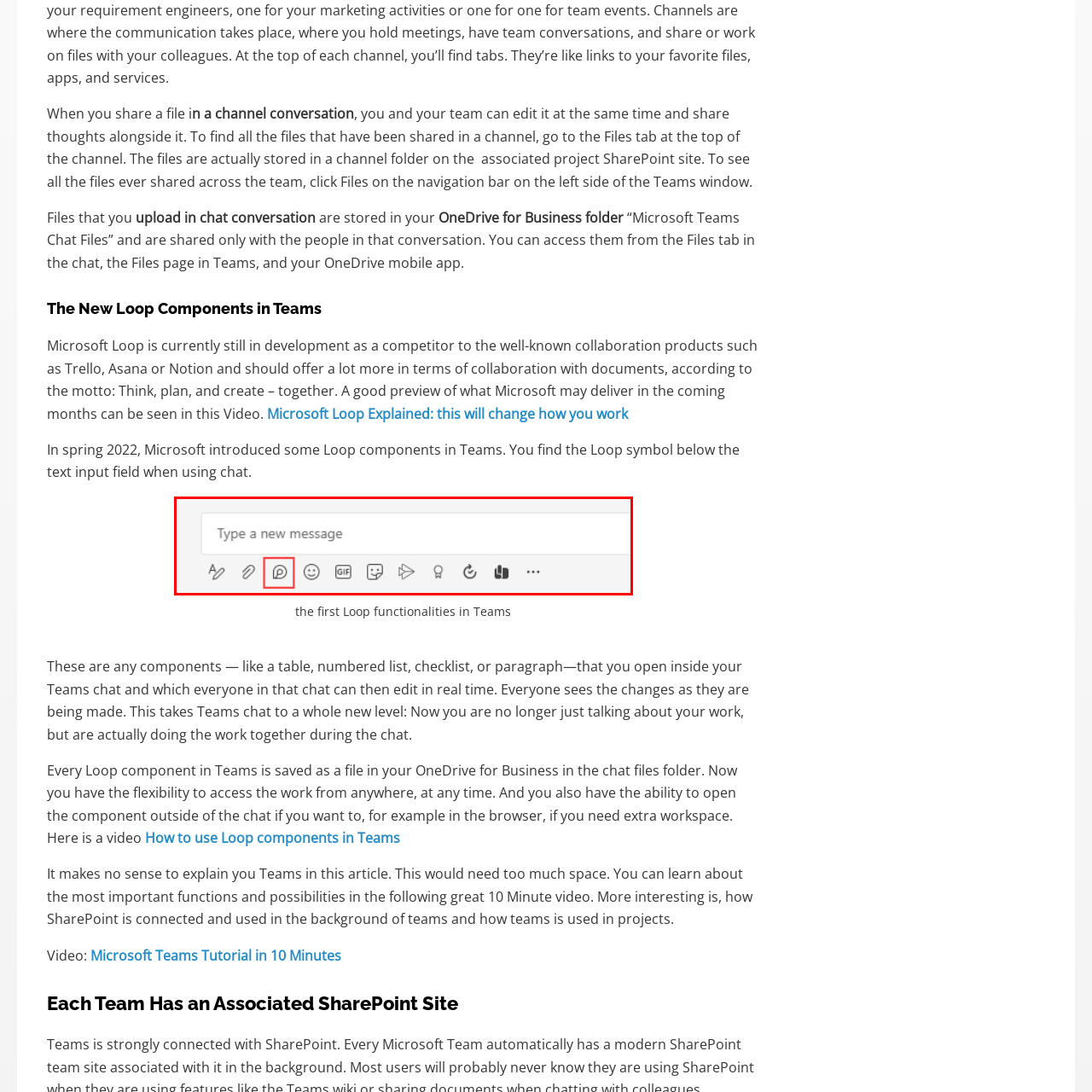Detail the scene within the red-bordered box in the image, including all relevant features and actions.

The image features an interface element found within the Microsoft Teams chat application, highlighting the Loop functionalities introduced by Microsoft. It showcases a distinct icon, which is likely part of the Loop components toolset, marked within a red border to draw attention. This icon facilitates collaboration by enabling users to insert Loop components—such as tables, checklists, or paragraphs—directly into their chat conversations. By utilizing this feature, team members can edit documents collaboratively in real-time, enhancing their workflow and communication dynamics. Above the icon, the message input field allows users to type messages, further integrating chats with collaborative tasks. This visual reinforces the concept of shared productivity within Teams, designed to streamline teamwork and improve project management.